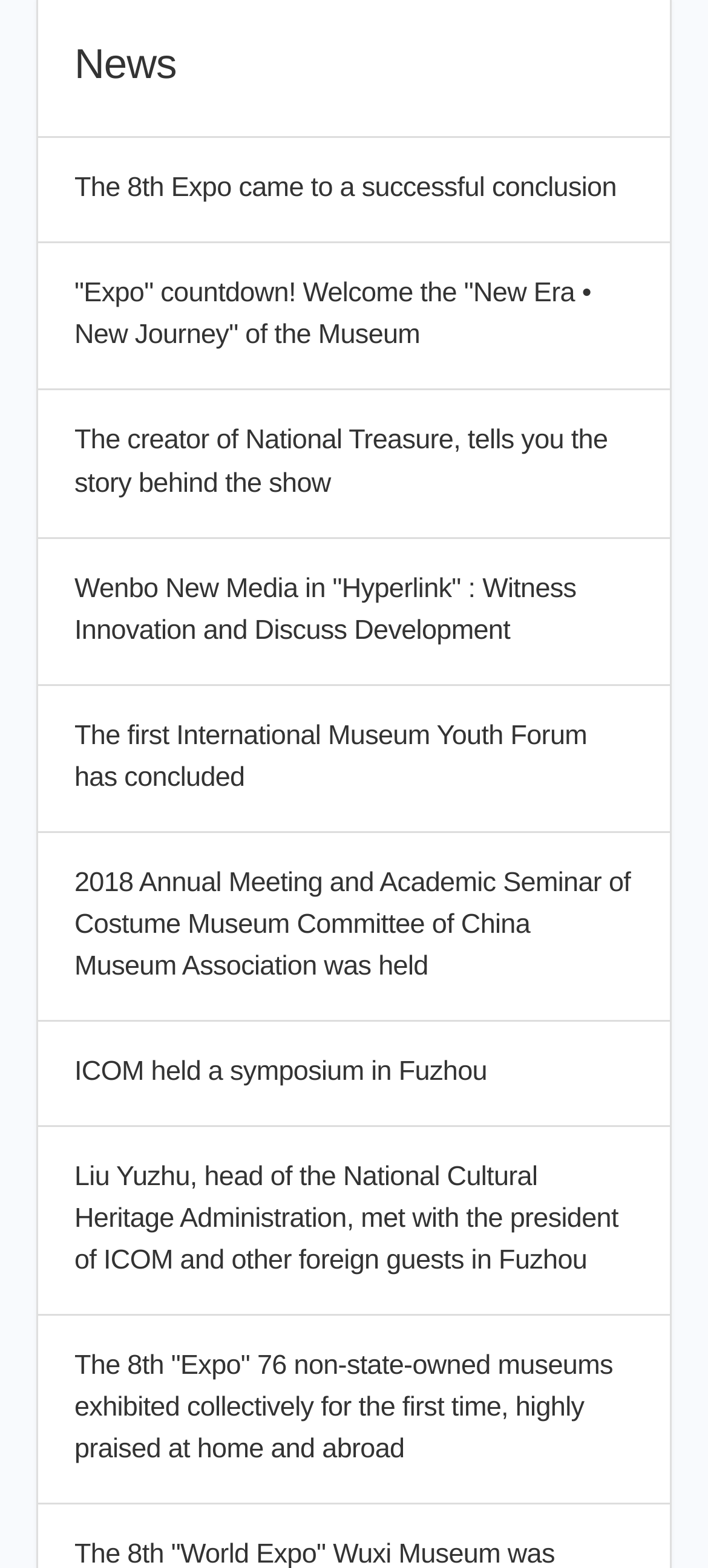What is the vertical position of the third news link?
Use the image to give a comprehensive and detailed response to the question.

The vertical position of the third news link is in the middle of the page because its y1 coordinate (0.248) is roughly halfway between the top and bottom of the page.